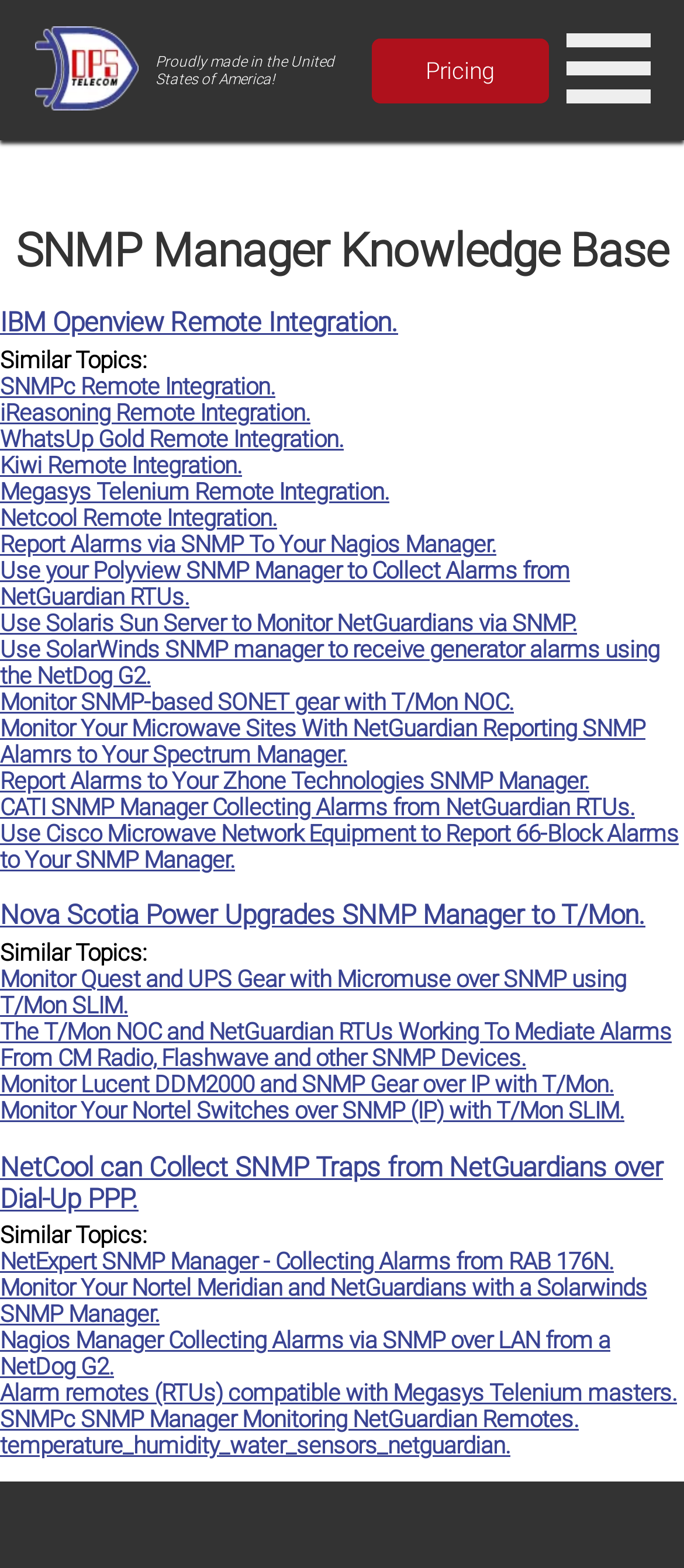Find the bounding box coordinates of the element's region that should be clicked in order to follow the given instruction: "Visit WhatsUp Gold Remote Integration.". The coordinates should consist of four float numbers between 0 and 1, i.e., [left, top, right, bottom].

[0.0, 0.272, 0.503, 0.288]